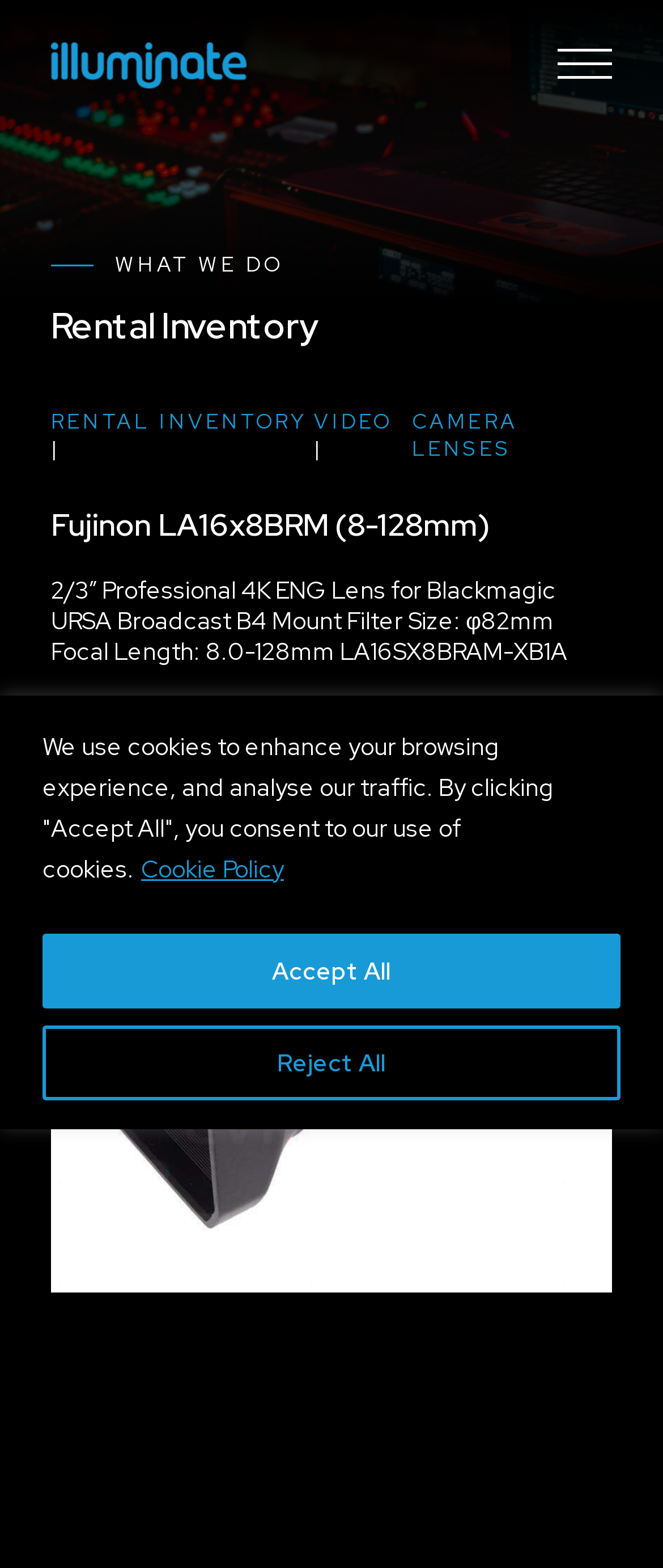Summarize the contents and layout of the webpage in detail.

The webpage appears to be a product page for a camera lens, specifically the Fujinon LA16x8BRM (8-128mm) lens. At the top of the page, there is a cookie policy notification that spans the entire width of the page, with a "Reject All" and "Accept All" button on the right side. Below this notification, there are two navigation links on the left side, one for "Rental Inventory" and another for "WHAT WE DO". 

On the top-right corner, there is a small icon button. Below the navigation links, there are three main navigation links: "RENTAL INVENTORY", "VIDEO", and "CAMERA LENSES", which are aligned horizontally. 

The main content of the page is a product description, which is headed by a title "Fujinon LA16x8BRM (8-128mm)" that spans almost the entire width of the page. Below the title, there is a detailed product description that mentions the lens's features, including its filter size and focal length.